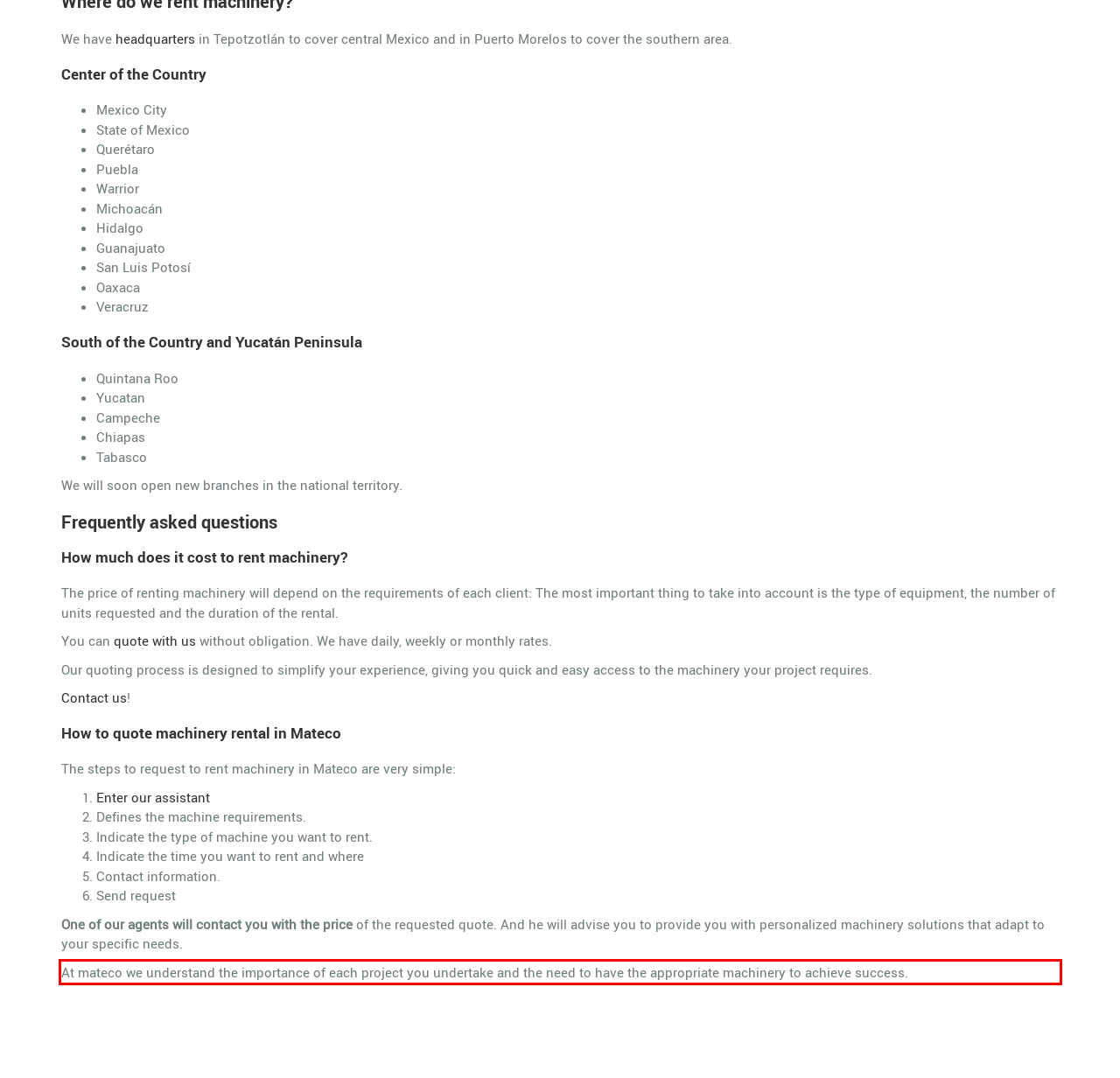Please analyze the screenshot of a webpage and extract the text content within the red bounding box using OCR.

At mateco we understand the importance of each project you undertake and the need to have the appropriate machinery to achieve success.